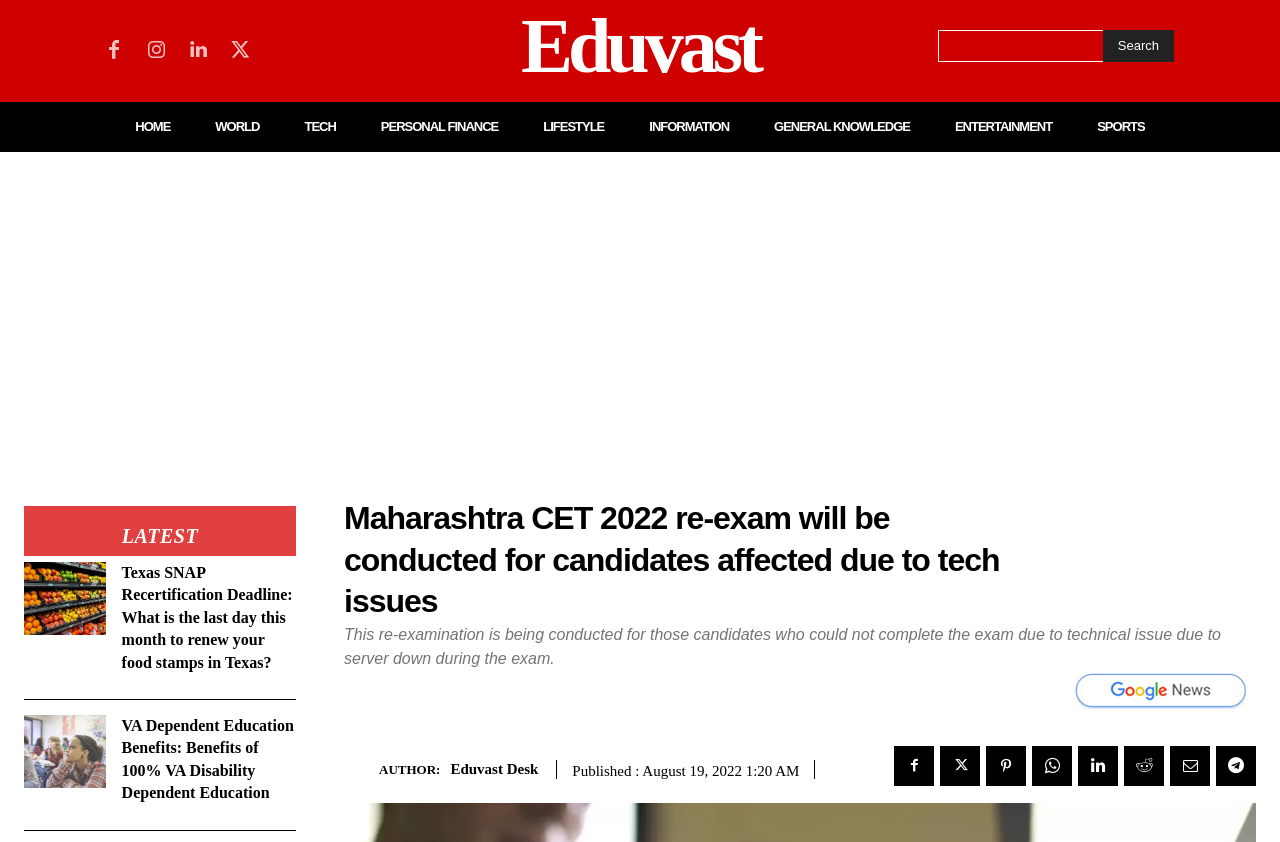What is the author of the article?
Please craft a detailed and exhaustive response to the question.

The author of the article is mentioned as 'Eduvast Desk' at the bottom of the webpage, along with the publication date and time.